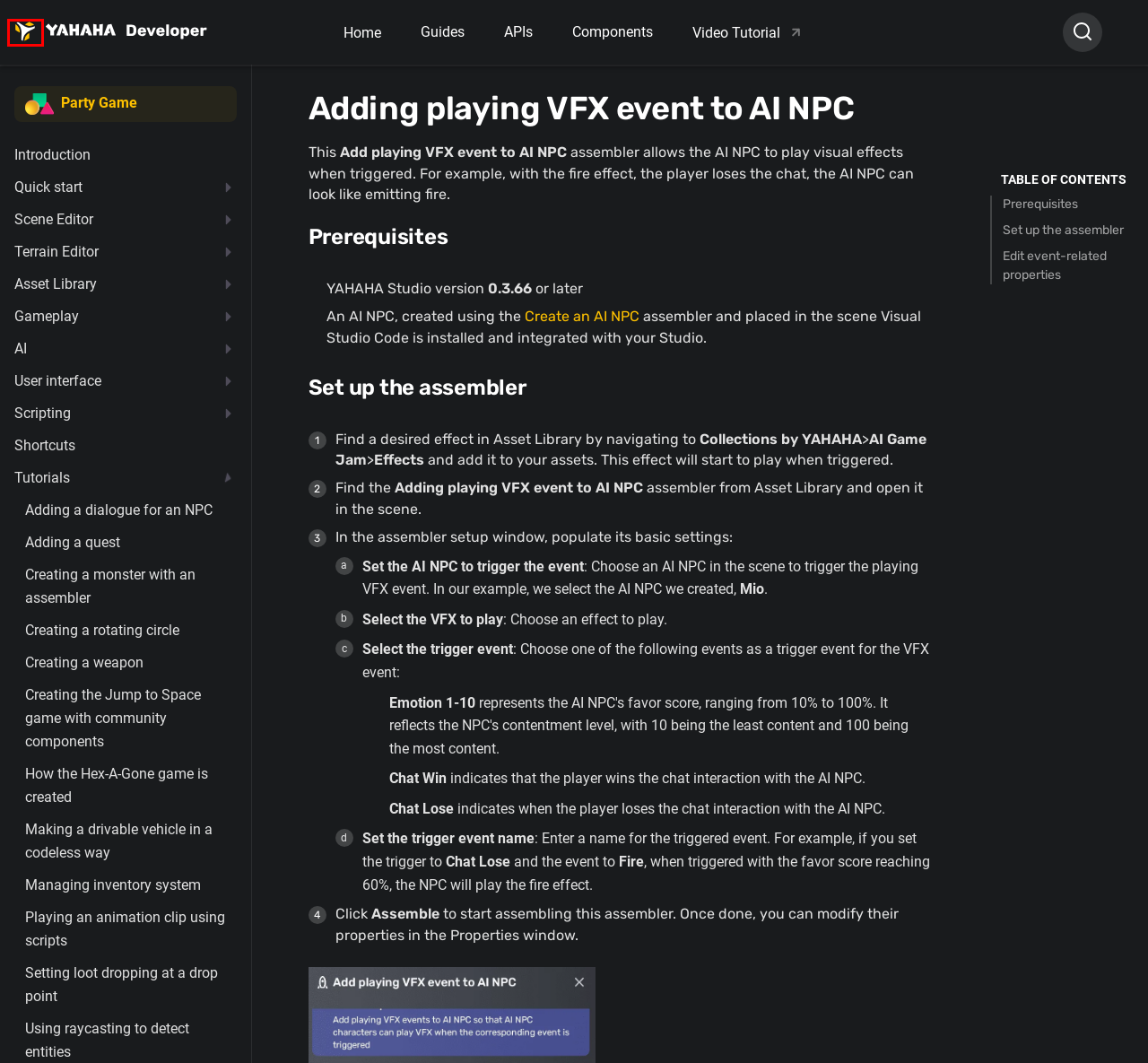Examine the screenshot of a webpage featuring a red bounding box and identify the best matching webpage description for the new page that results from clicking the element within the box. Here are the options:
A. Adding a dialogue for an NPC - YAHAHA Docs
B. Introduction - YAHAHA Docs
C. Managing inventory system - YAHAHA Docs
D. Low code platform for metaverse games | Yahaha - make your own game online
E. Making a drivable vehicle in a codeless way - YAHAHA Docs
F. Creating a rotating circle - YAHAHA Docs
G. How the Hex-A-Gone game is created - YAHAHA Docs
H. Creating a monster with an assembler - YAHAHA Docs

D